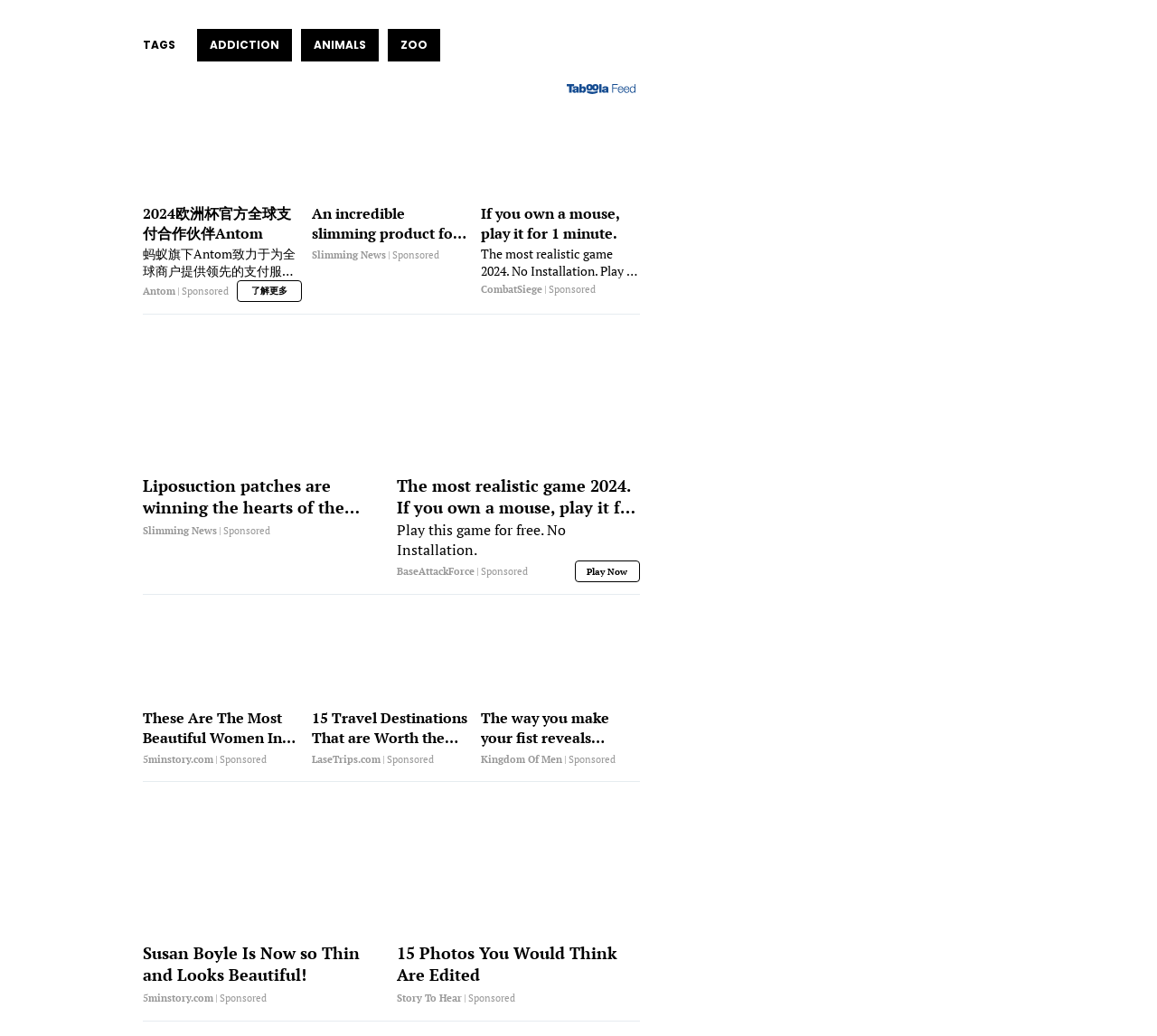How many sponsored links are there in the Taboola advertising section?
Please craft a detailed and exhaustive response to the question.

There are 8 sponsored links in the Taboola advertising section, each with a corresponding image and description.